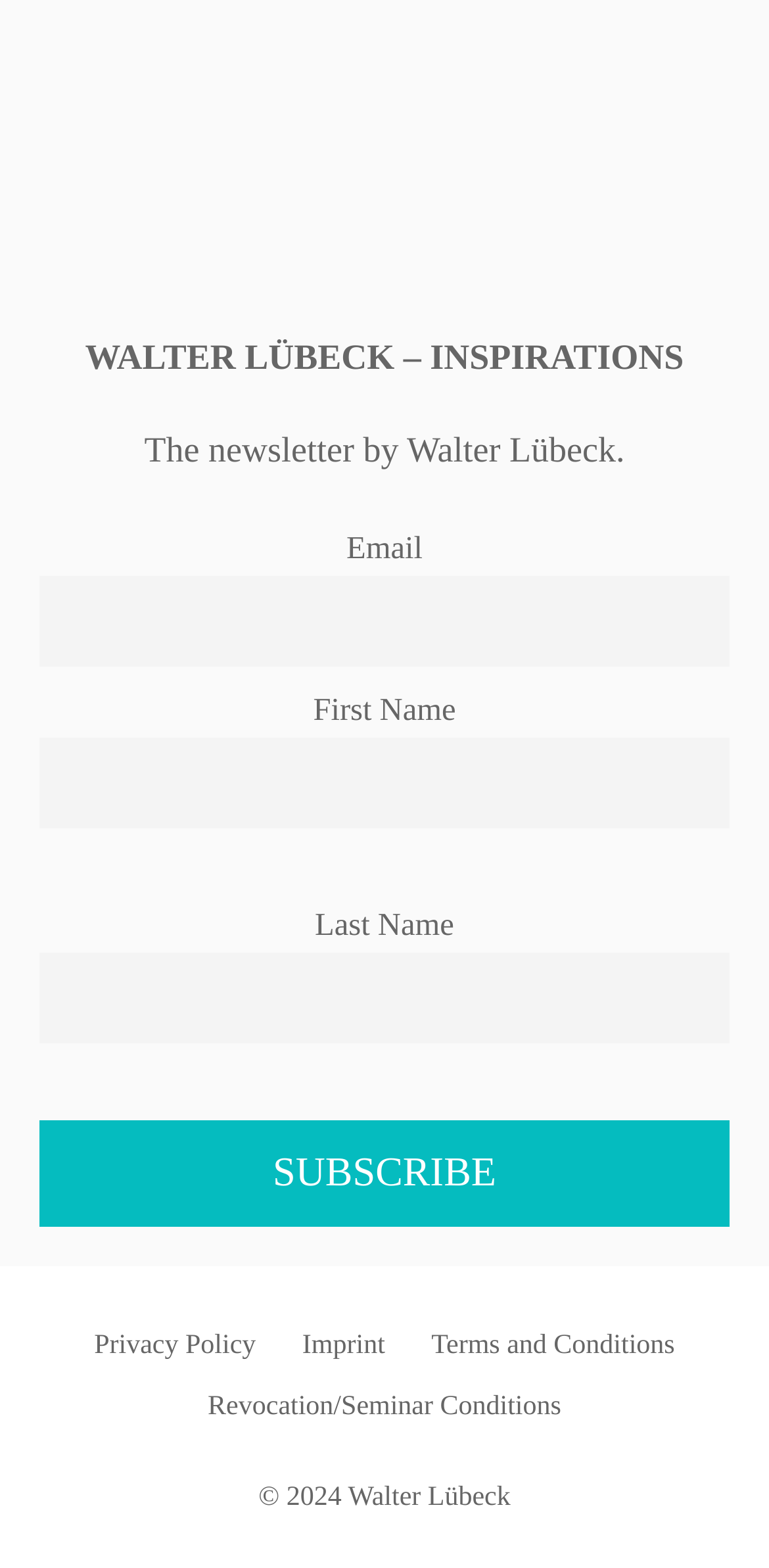Please determine the bounding box coordinates for the element that should be clicked to follow these instructions: "Enter email address".

[0.051, 0.367, 0.949, 0.425]